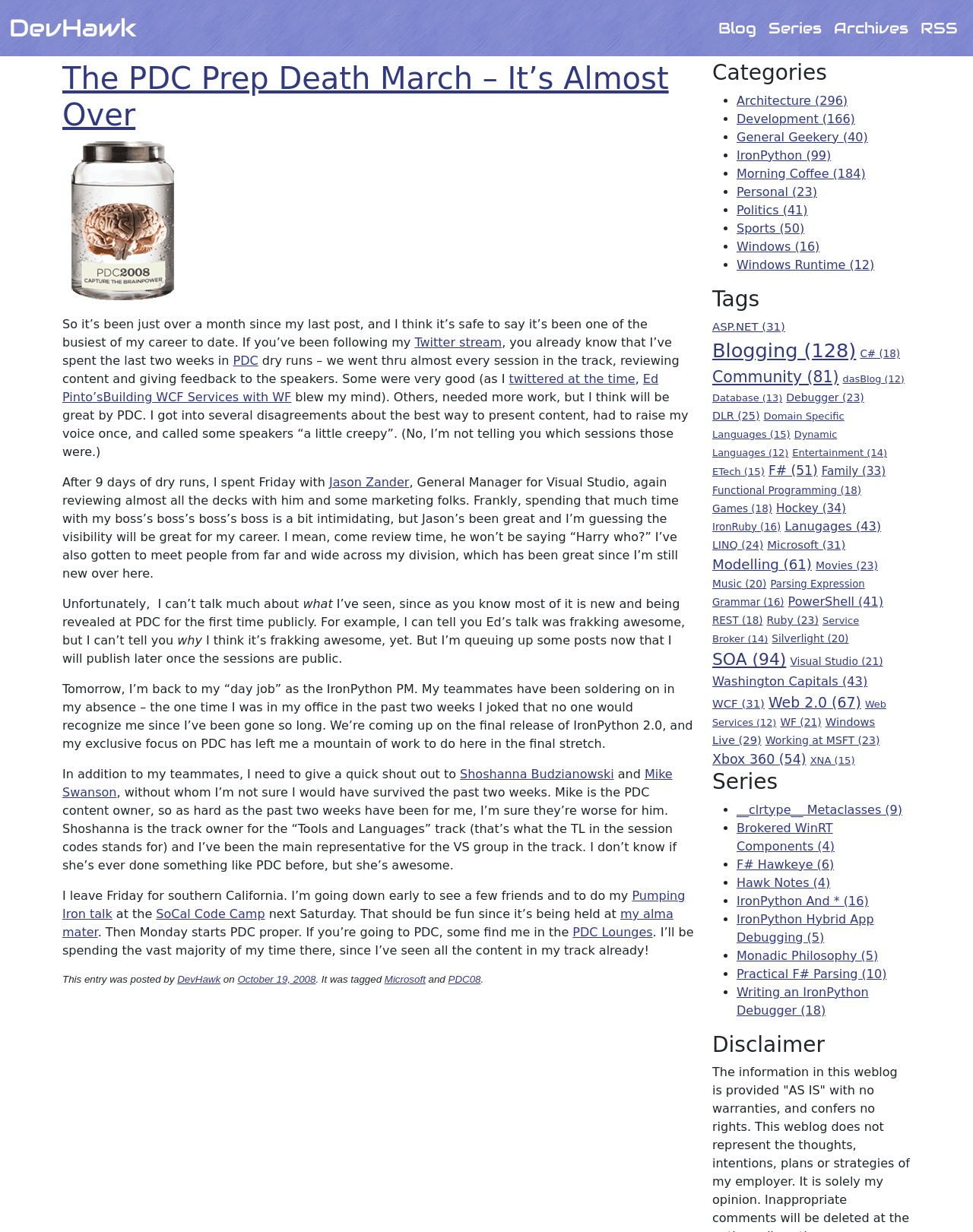Analyze the image and deliver a detailed answer to the question: Where will the author be going after the PDC conference?

The author mentions that they will be going to southern California to see friends and give a talk at the SoCal Code Camp after the PDC conference.